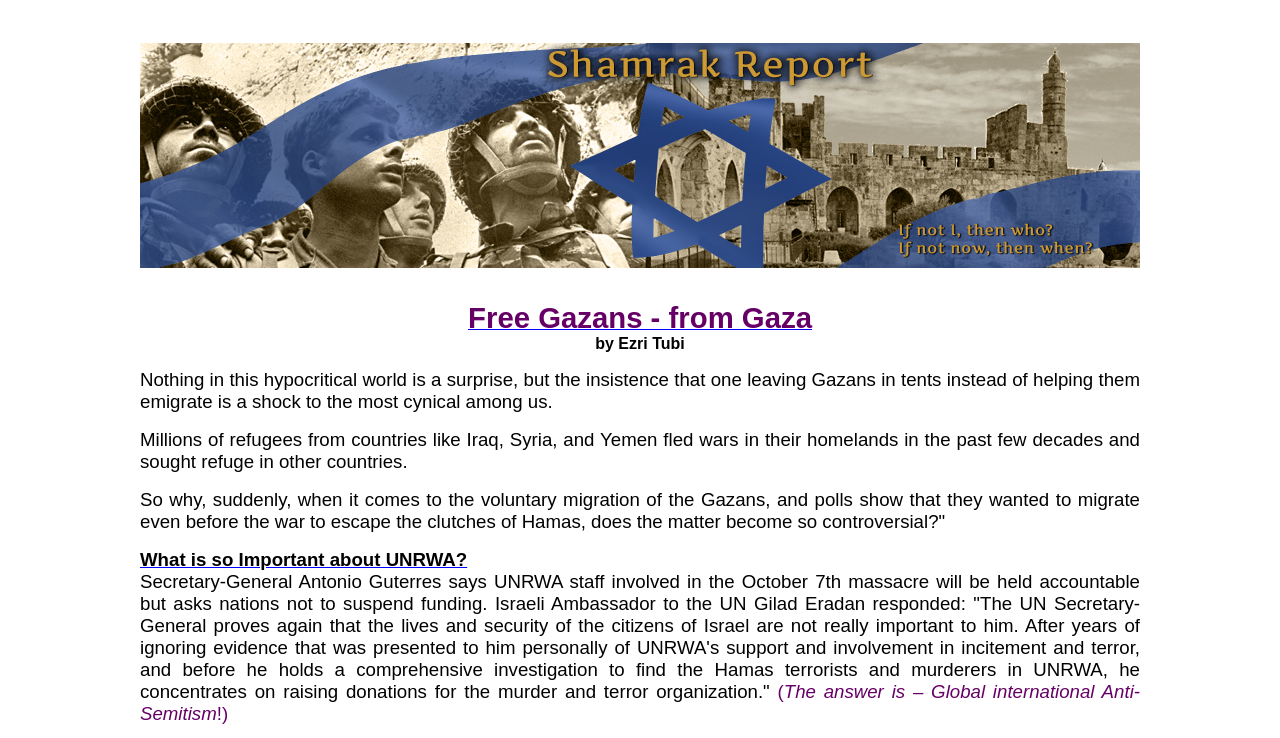Please reply to the following question using a single word or phrase: 
What is the topic of the first article?

Gazans